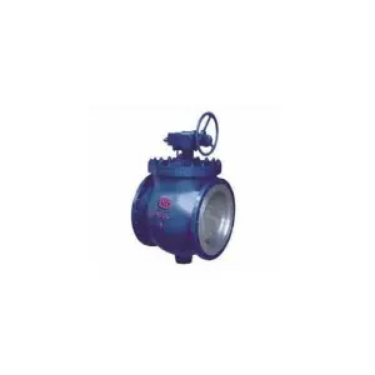Break down the image into a detailed narrative.

This image showcases the "Top Double Eccentric Semi – Ball Valve Series," a crucial component in fluid control systems. The valve is designed with a distinctive blue exterior and features a prominent handwheel for manual operation. Its double eccentric design enhances sealing efficiency and minimizes wear, making it ideal for various applications that require reliable flow regulation. The image captures the valve's robust construction and functional design, highlighting its suitability in industrial settings. For further details about specifications and performance, a link to explore more products is provided below the image.